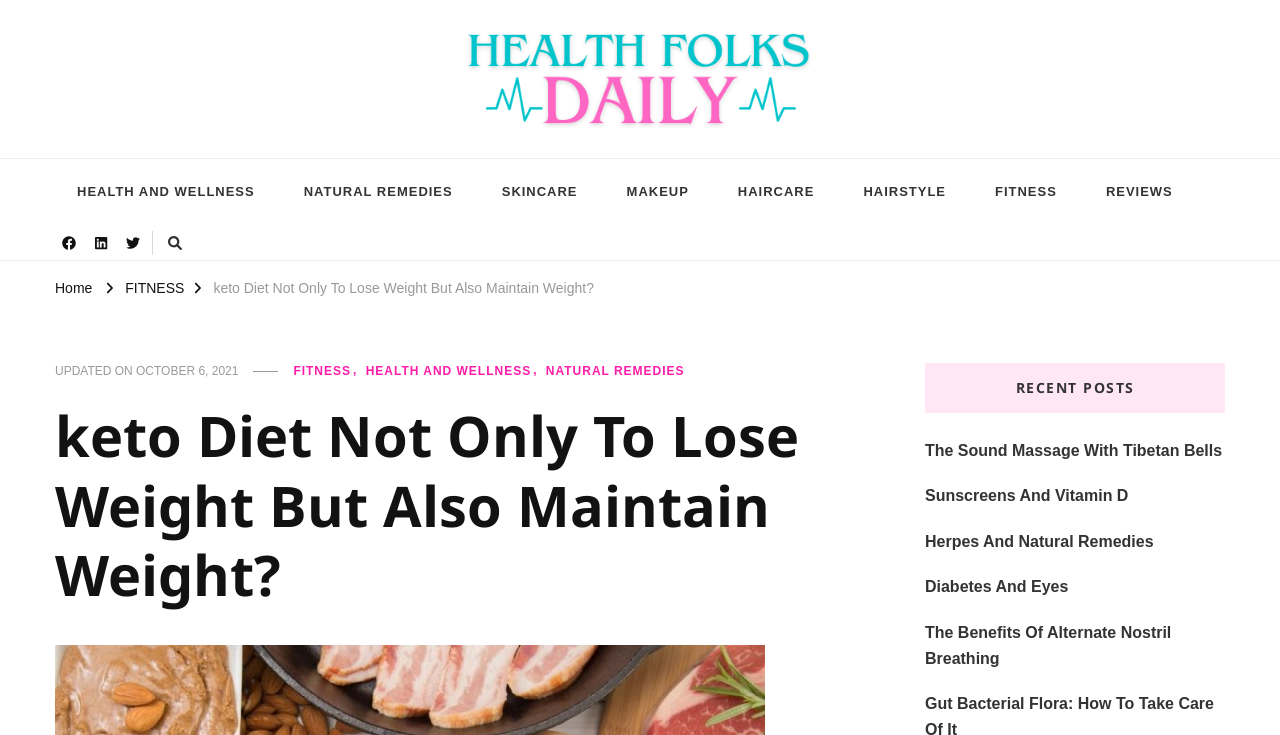How many recent posts are listed?
Please use the visual content to give a single word or phrase answer.

5